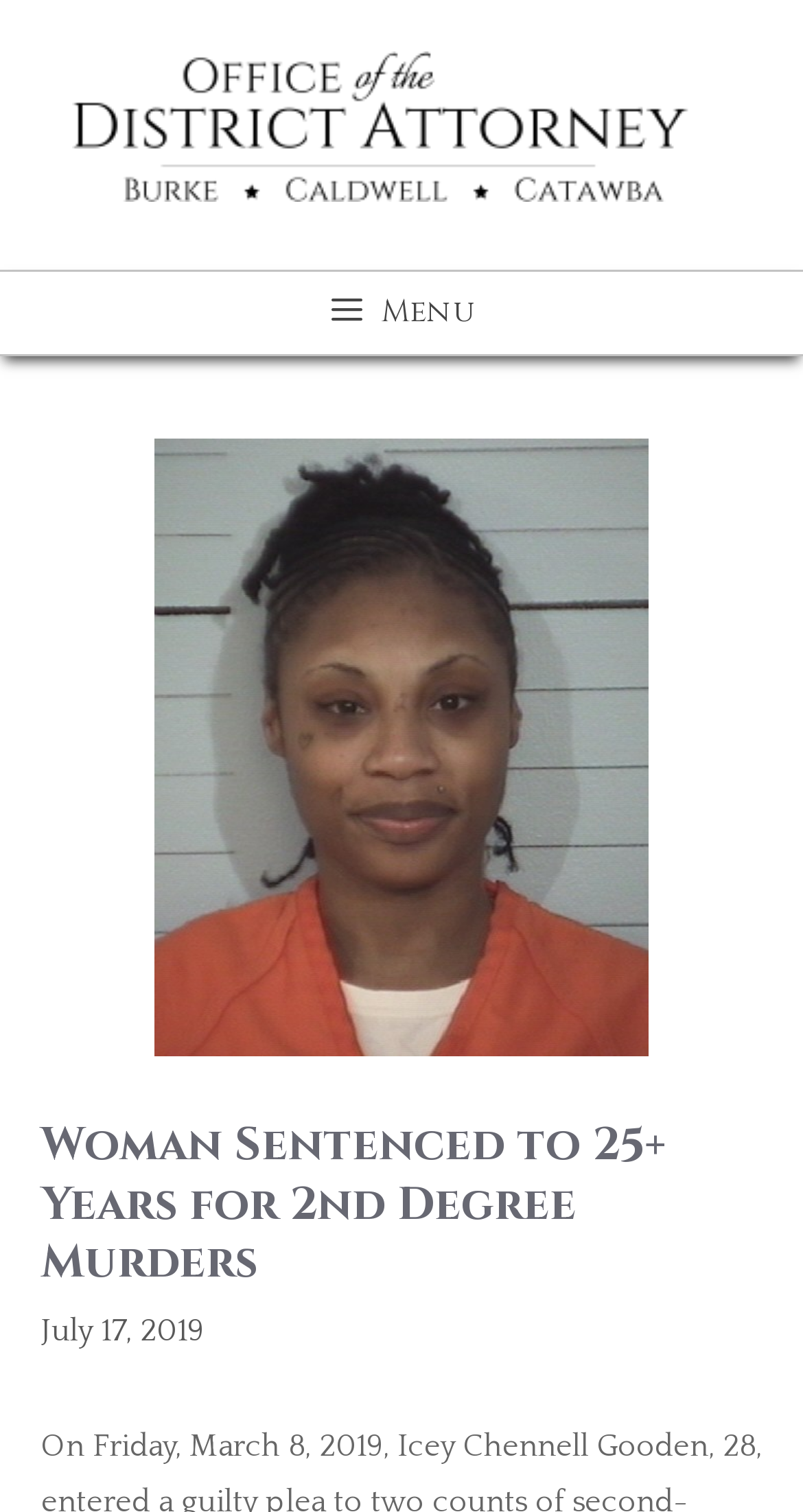Use a single word or phrase to answer this question: 
What is the date of the sentencing?

July 17, 2019